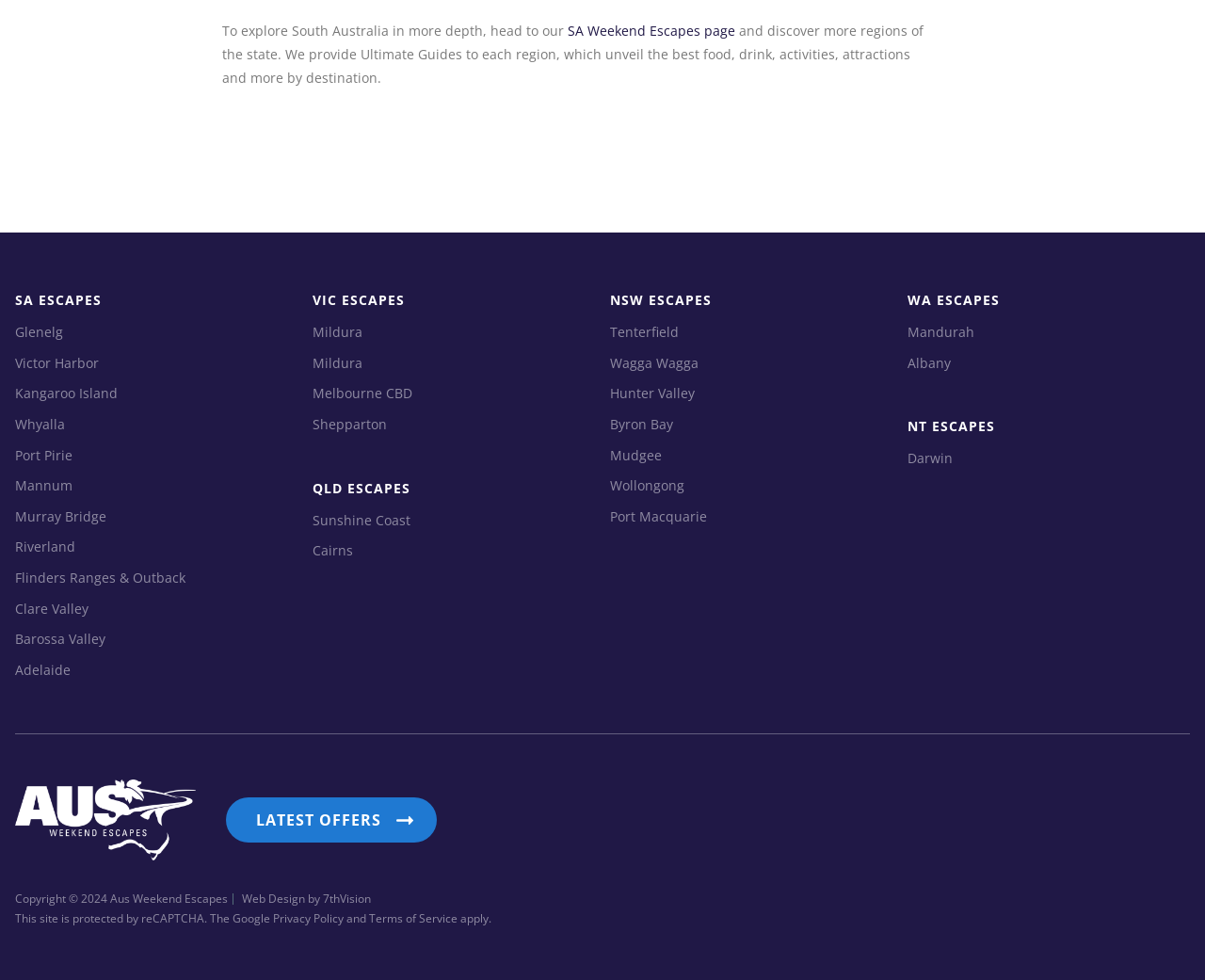From the element description: "Wollongong", extract the bounding box coordinates of the UI element. The coordinates should be expressed as four float numbers between 0 and 1, in the order [left, top, right, bottom].

[0.506, 0.485, 0.568, 0.515]